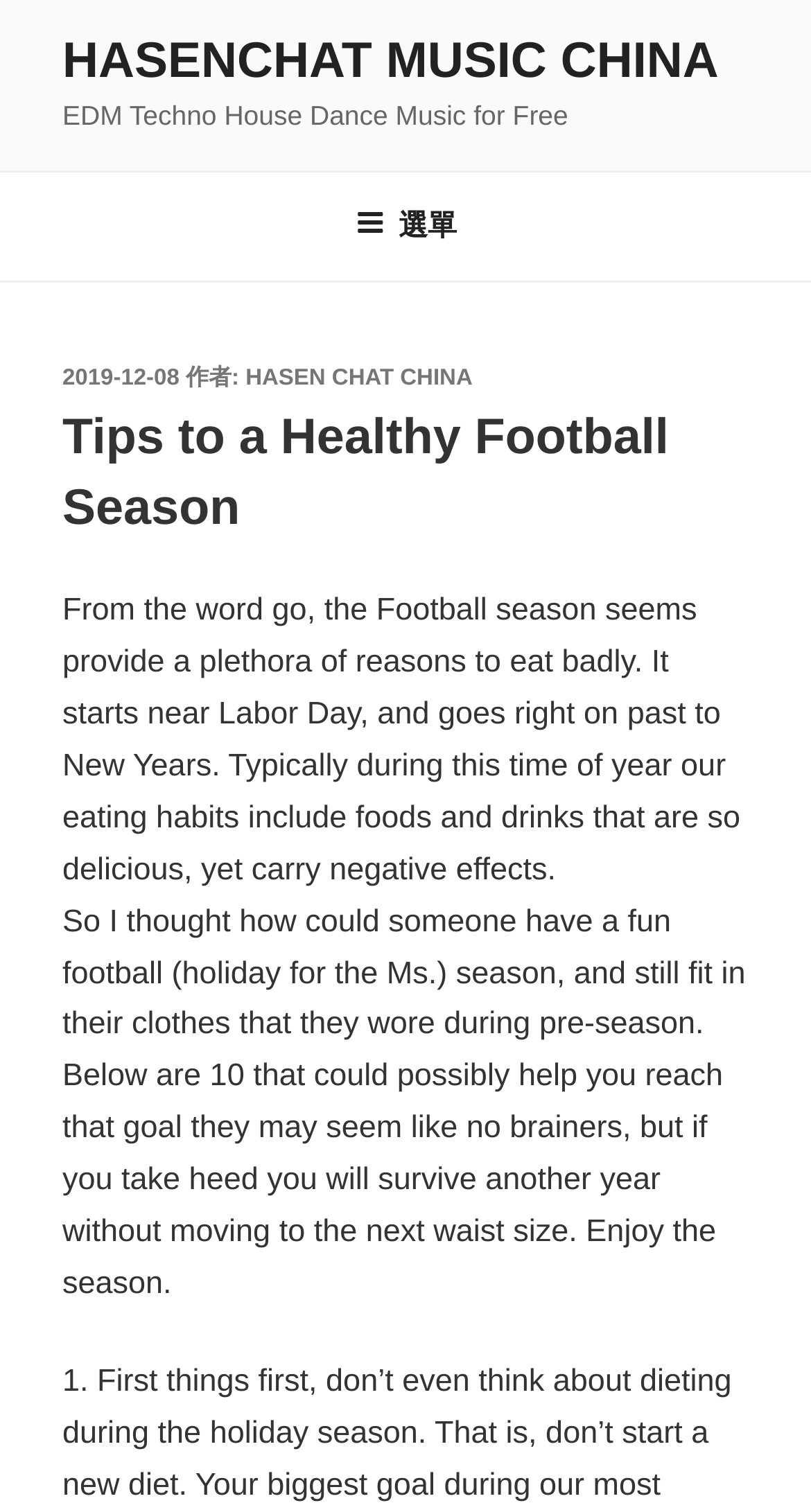What is the main topic of the article?
Using the visual information from the image, give a one-word or short-phrase answer.

Healthy Football Season